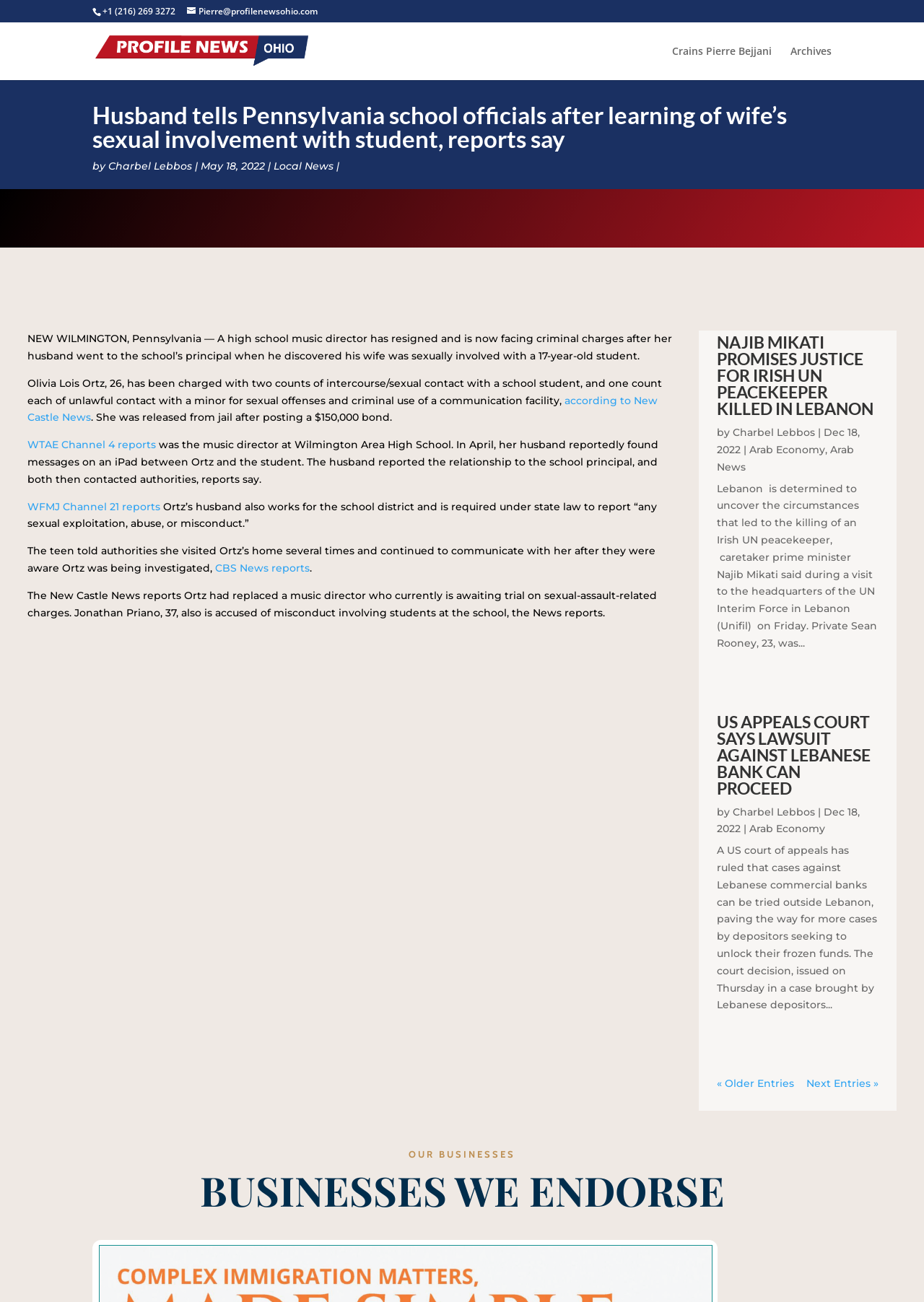Identify the bounding box coordinates of the HTML element based on this description: "News West 7".

None